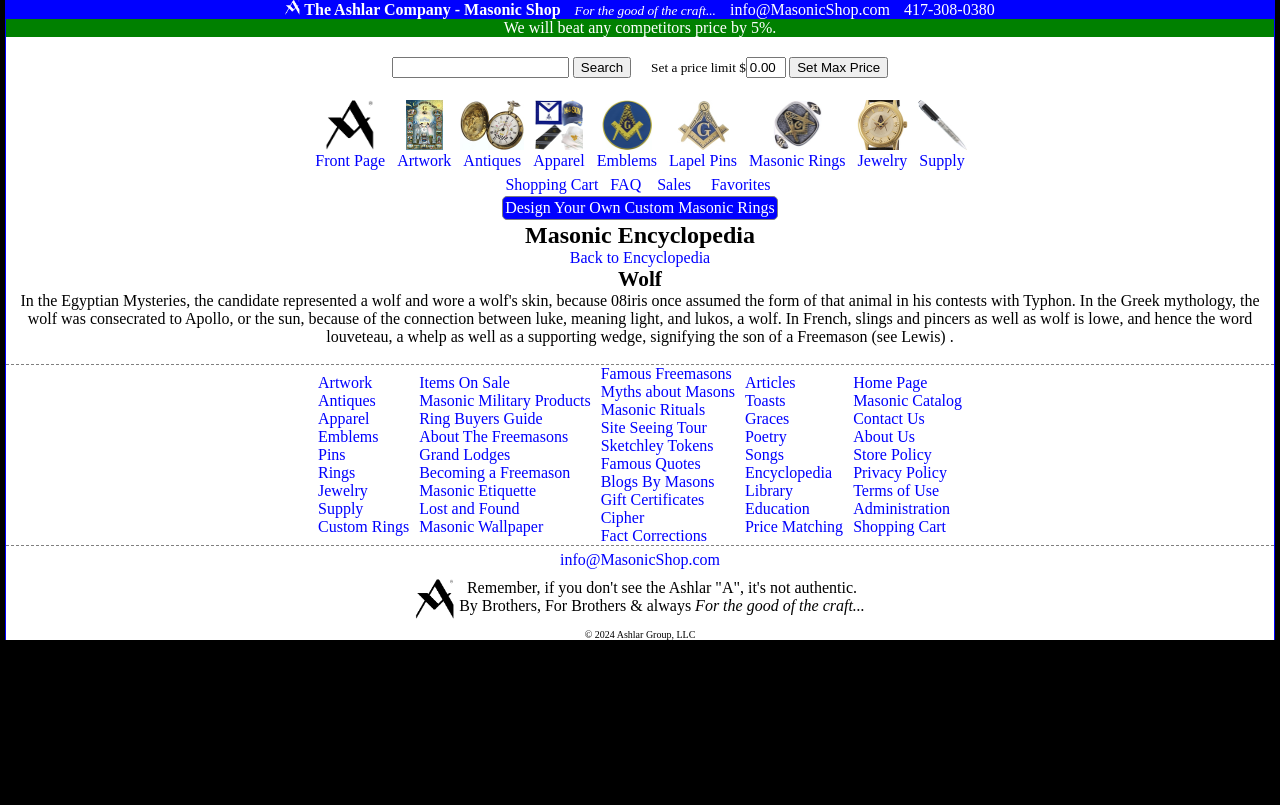Please find the bounding box coordinates of the section that needs to be clicked to achieve this instruction: "Back to the Encyclopedia".

[0.445, 0.309, 0.555, 0.33]